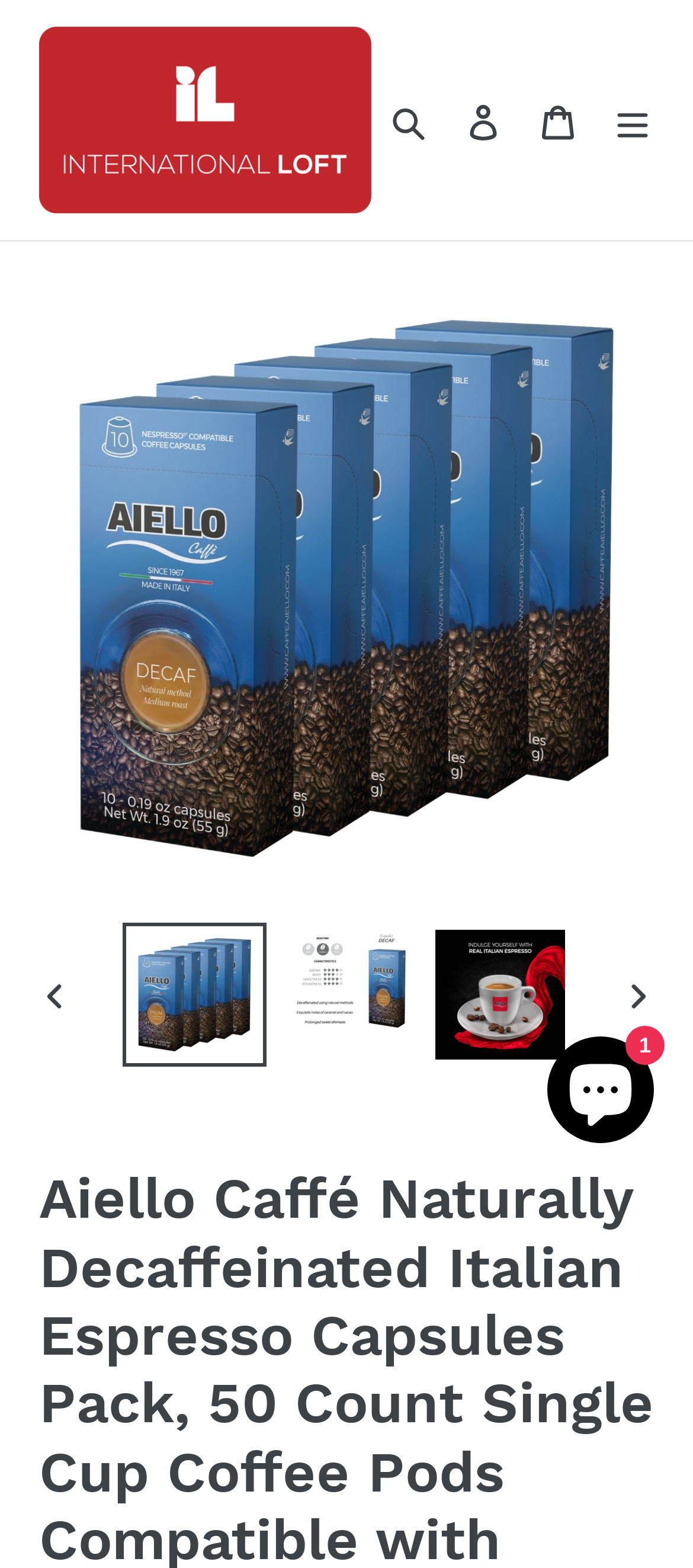How many images are in the gallery viewer?
Answer the question using a single word or phrase, according to the image.

3